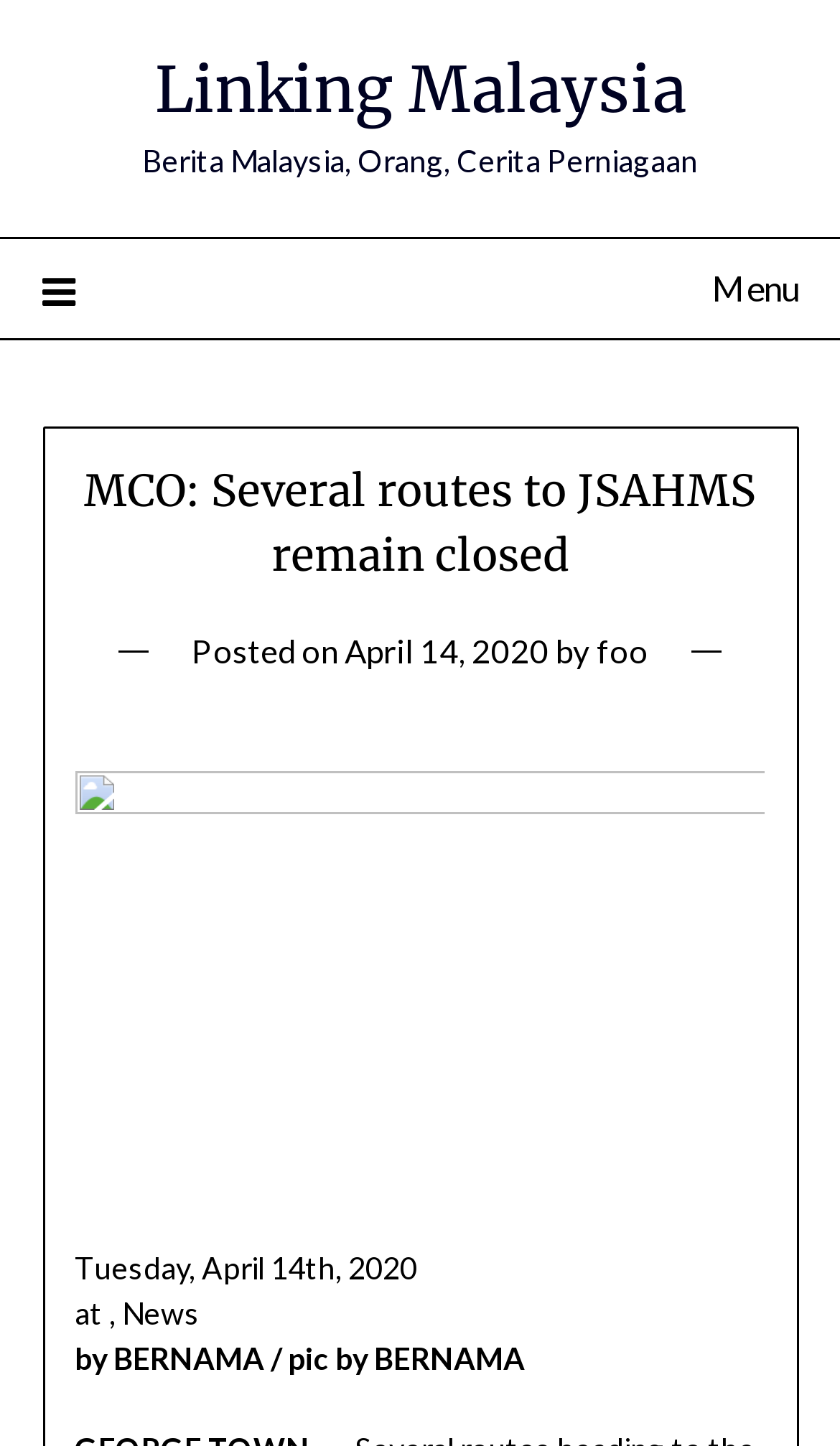Please determine and provide the text content of the webpage's heading.

MCO: Several routes to JSAHMS remain closed